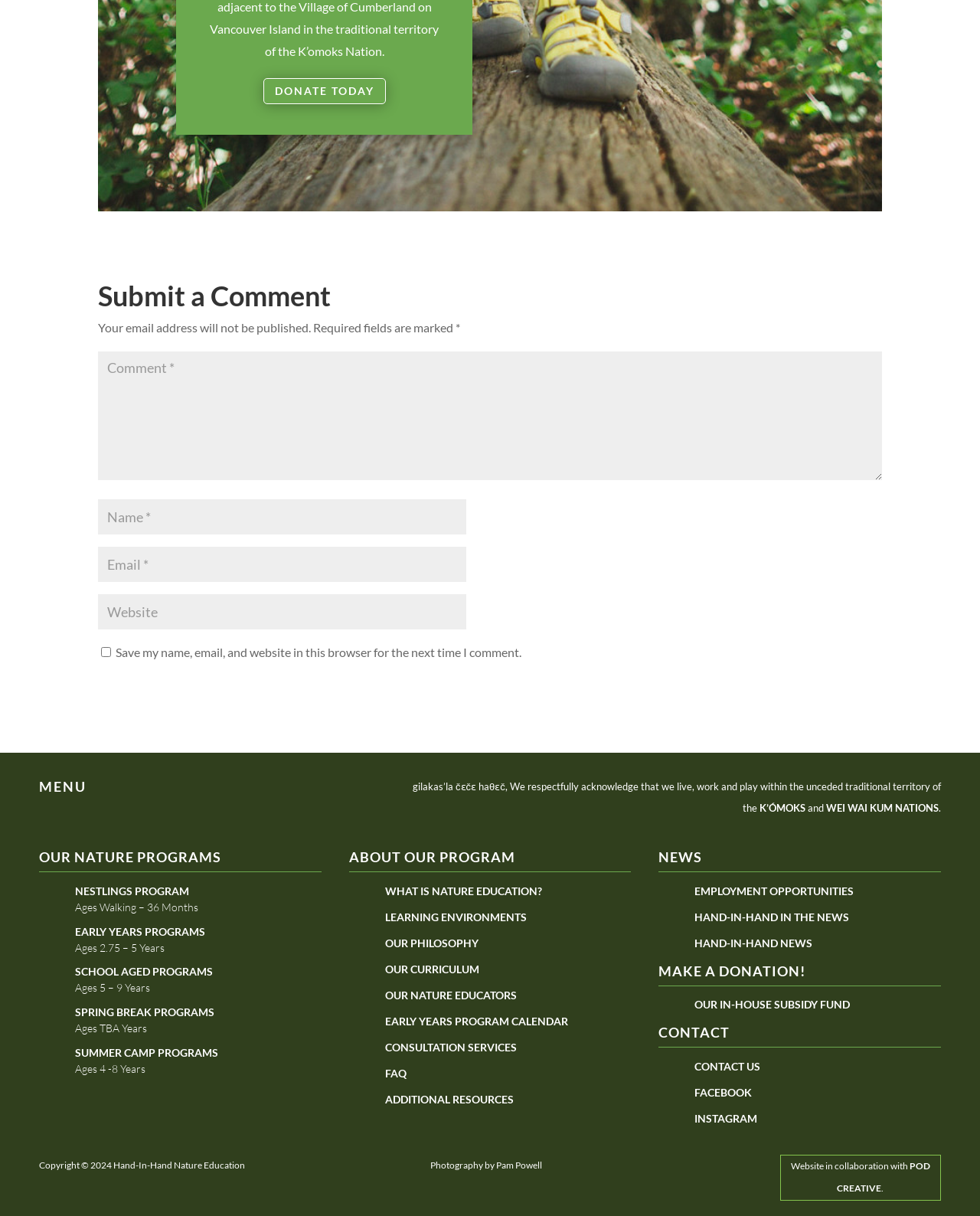Pinpoint the bounding box coordinates of the clickable element to carry out the following instruction: "Enter your name."

[0.1, 0.41, 0.476, 0.439]